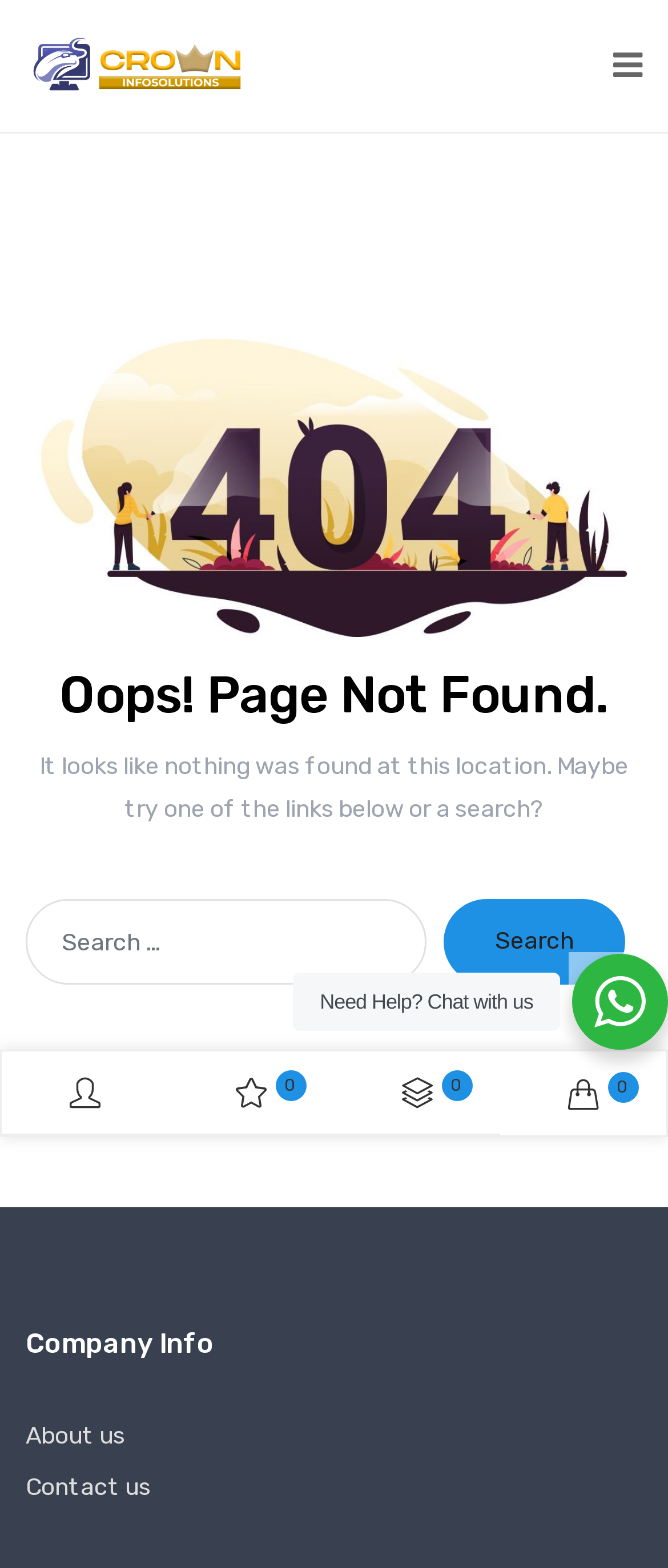Provide a thorough and detailed response to the question by examining the image: 
What is the company information section title?

The company information section title is 'Company Info' because it is displayed as a heading in the complementary section at the bottom of the page.